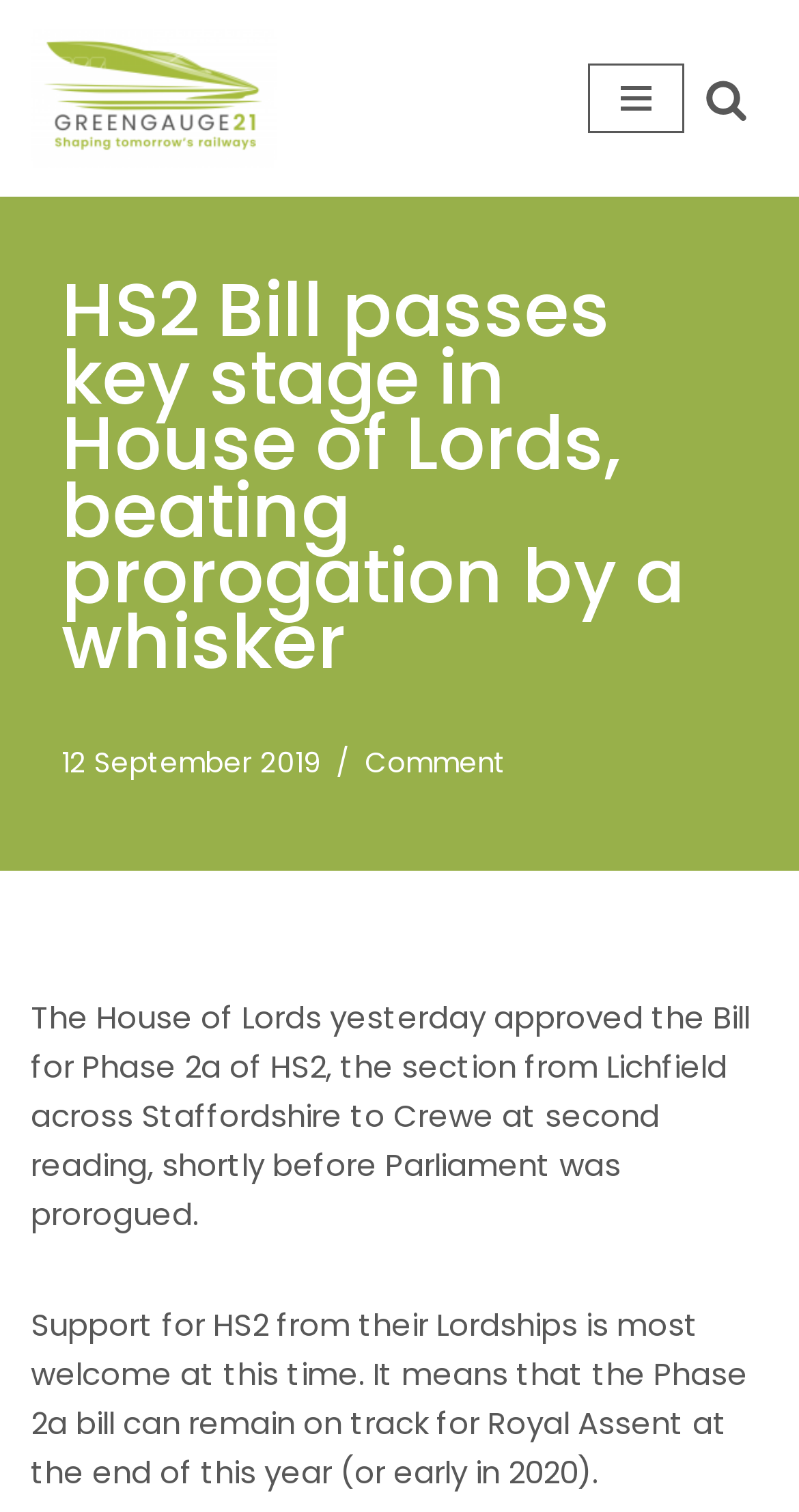What is the name of the railway being discussed?
Using the visual information from the image, give a one-word or short-phrase answer.

HS2